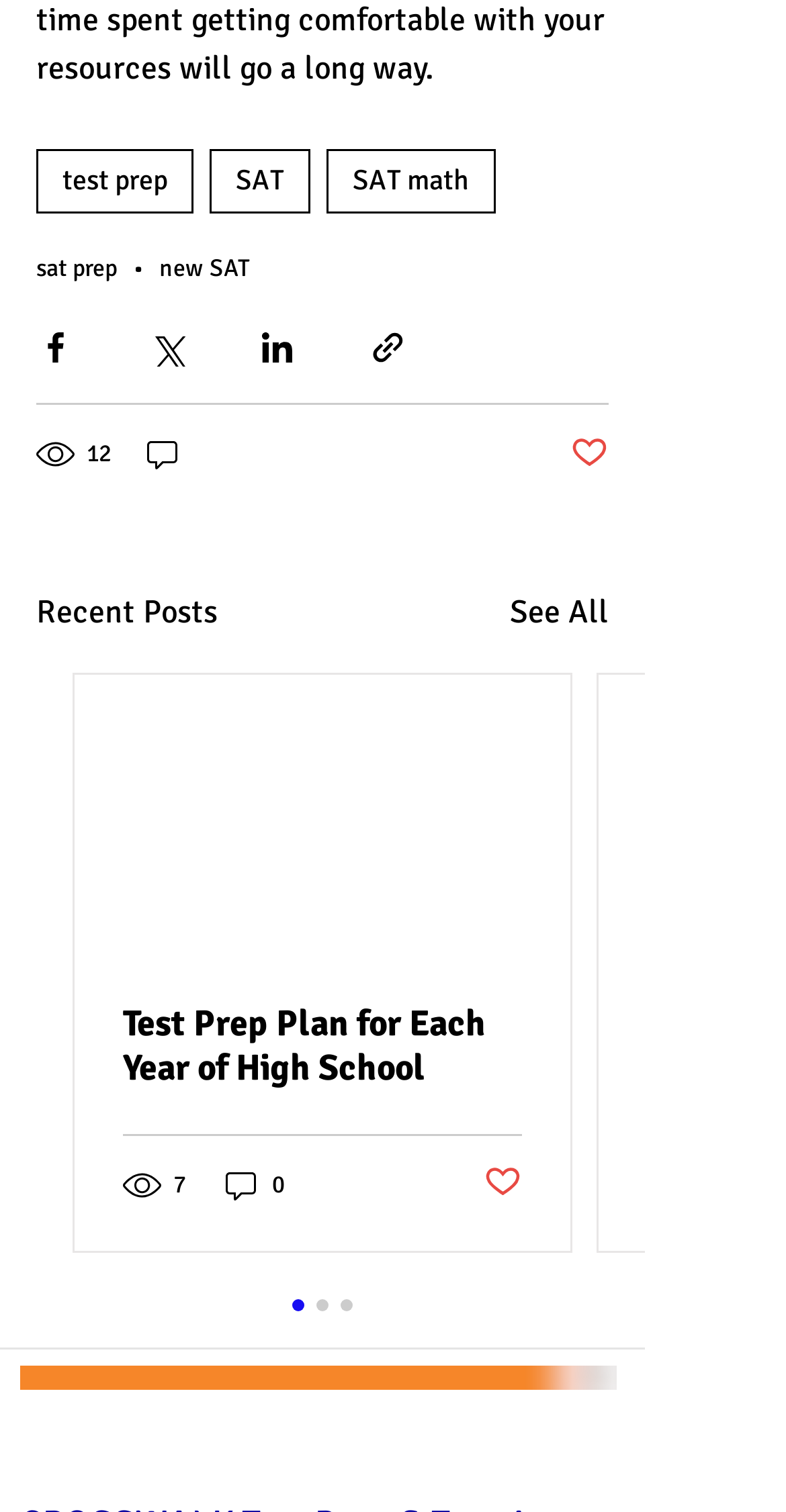Using the webpage screenshot, locate the HTML element that fits the following description and provide its bounding box: "12".

[0.046, 0.286, 0.146, 0.316]